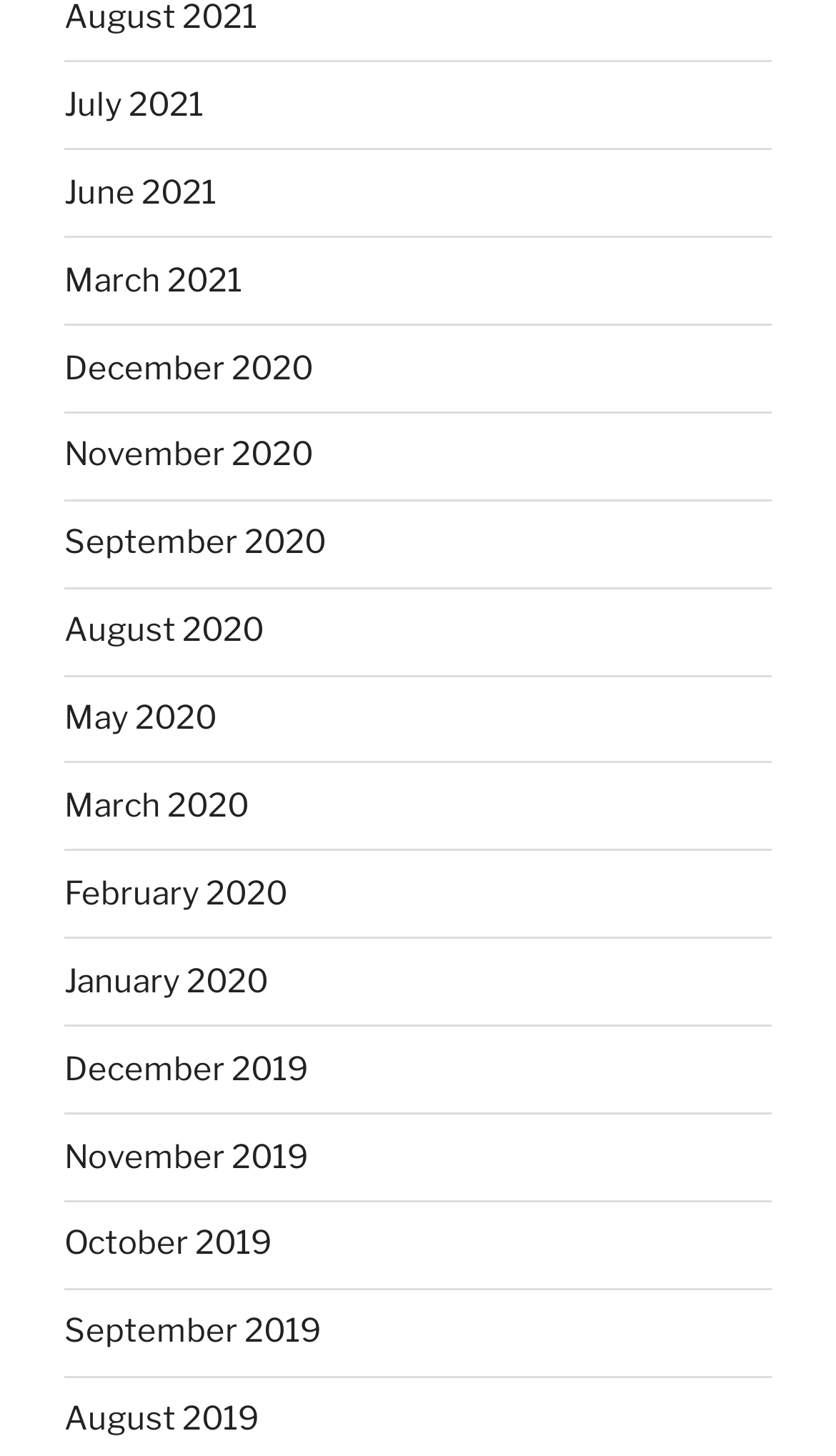Highlight the bounding box of the UI element that corresponds to this description: "August 2020".

[0.077, 0.42, 0.315, 0.446]